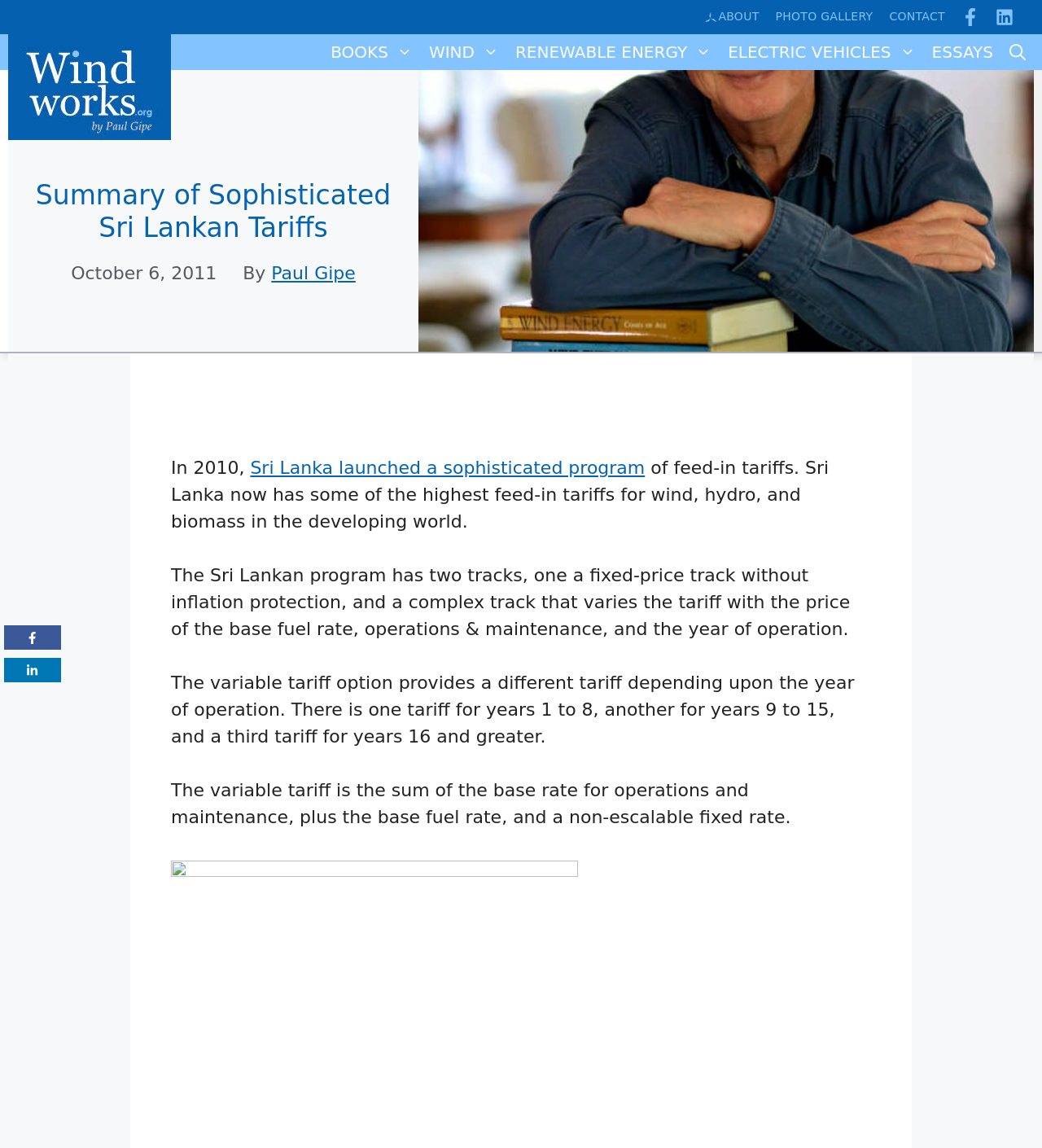Determine the title of the webpage and give its text content.

Summary of Sophisticated Sri Lankan Tariffs